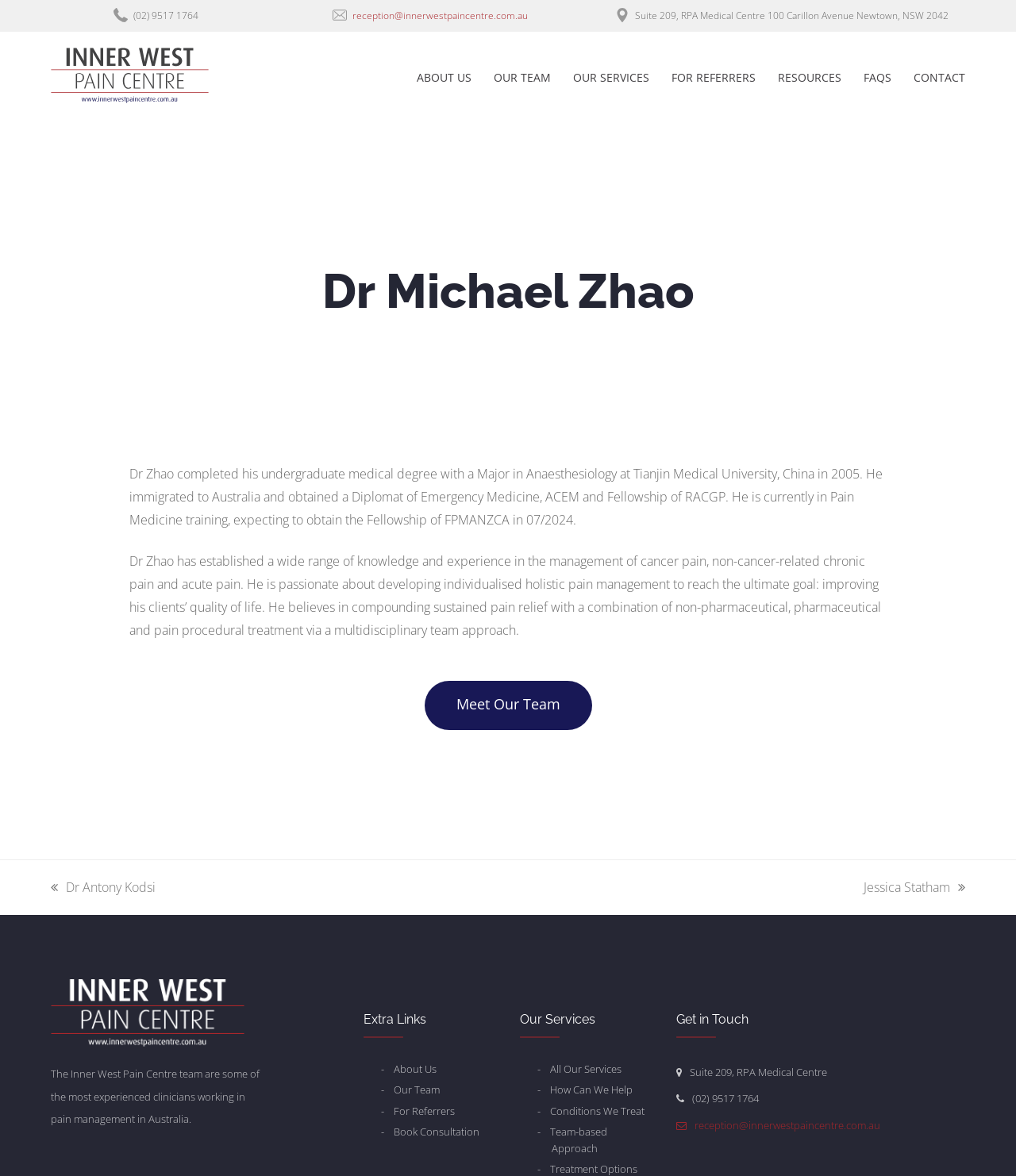Based on the element description: "How Can We Help", identify the bounding box coordinates for this UI element. The coordinates must be four float numbers between 0 and 1, listed as [left, top, right, bottom].

[0.541, 0.92, 0.623, 0.933]